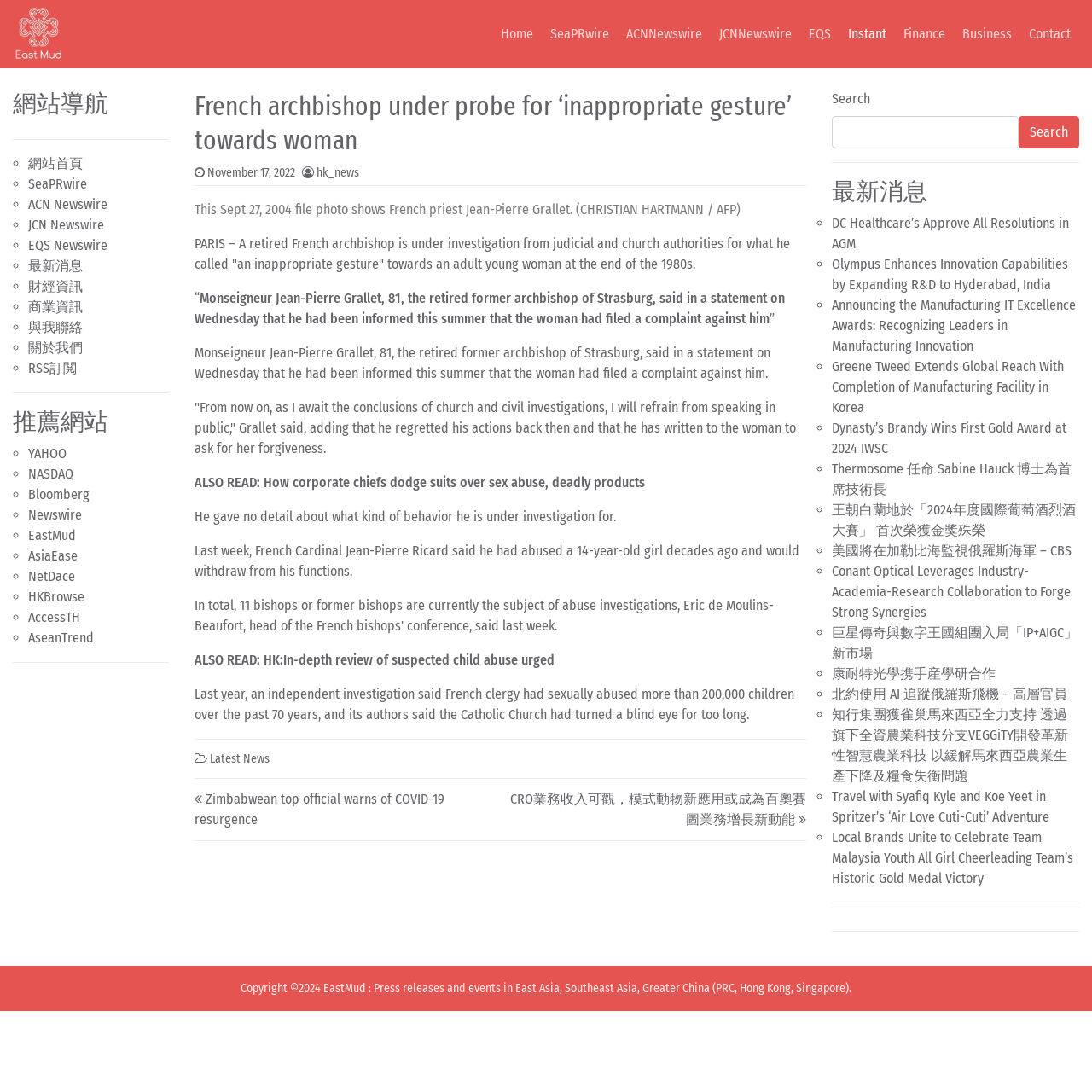Determine the bounding box for the UI element as described: "北約使用 AI 追蹤俄羅斯飛機 – 高層官員". The coordinates should be represented as four float numbers between 0 and 1, formatted as [left, top, right, bottom].

[0.762, 0.628, 0.977, 0.643]